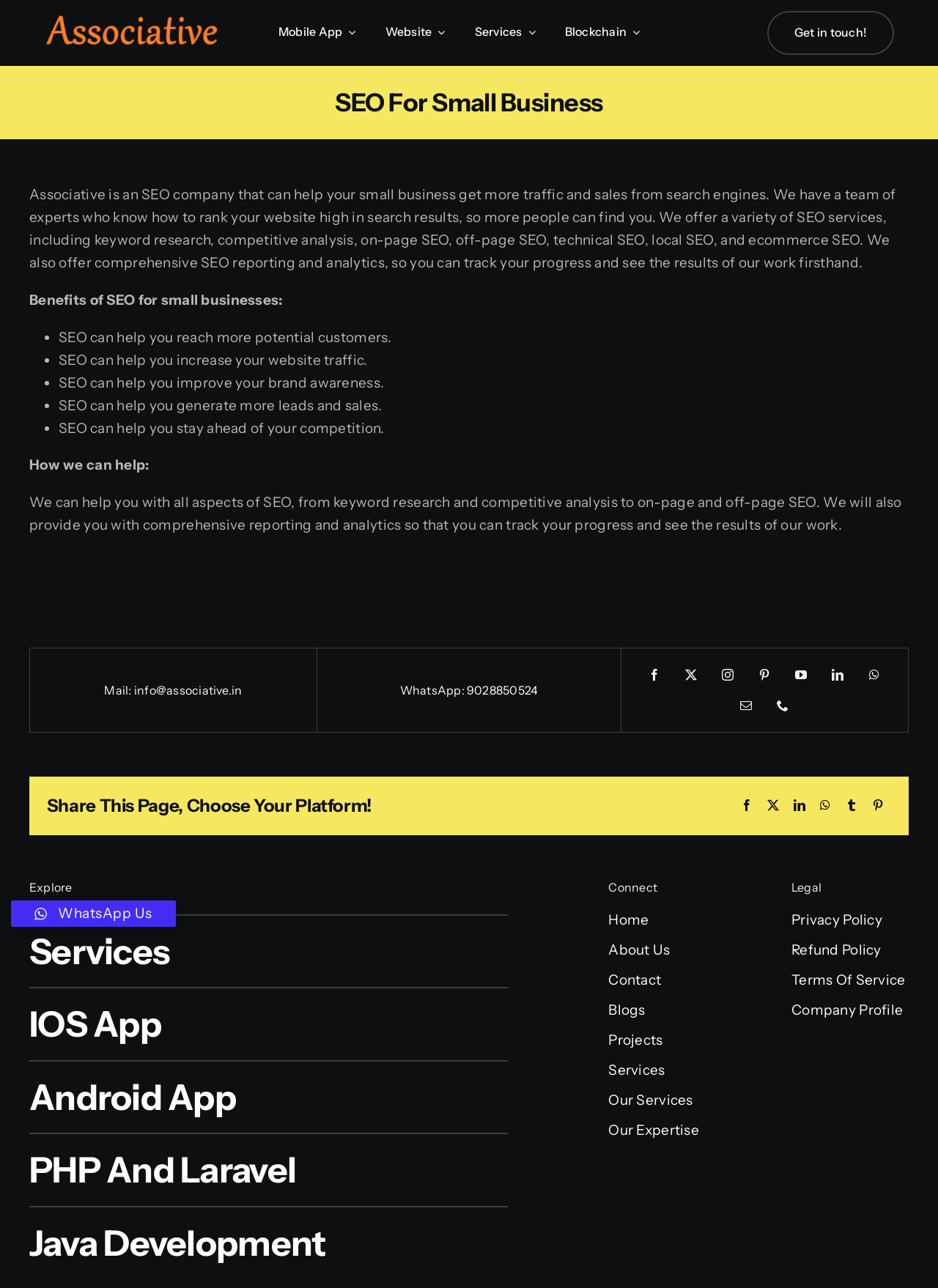What services does the company offer?
Using the image, respond with a single word or phrase.

SEO services